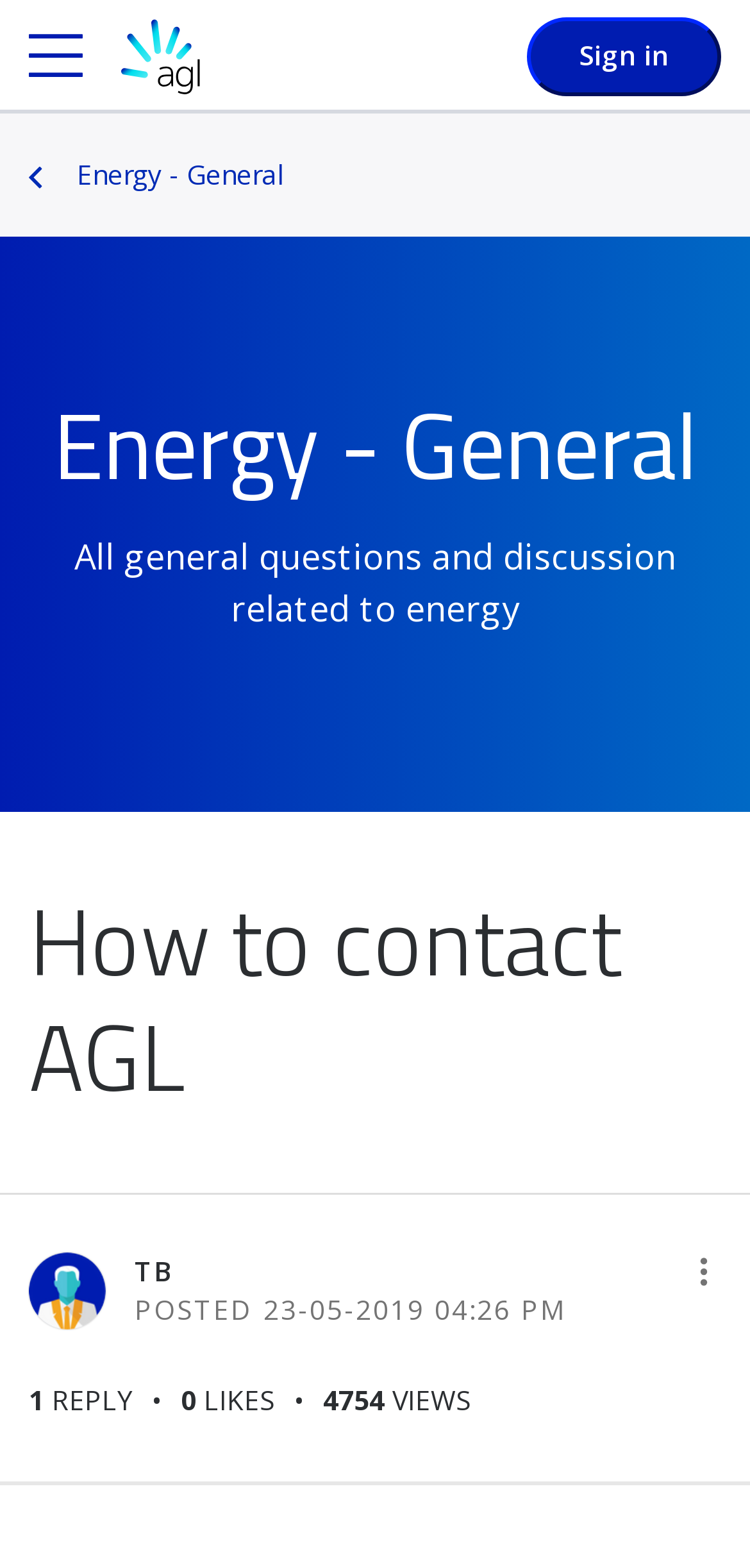What is the principal heading displayed on the webpage?

Energy - General